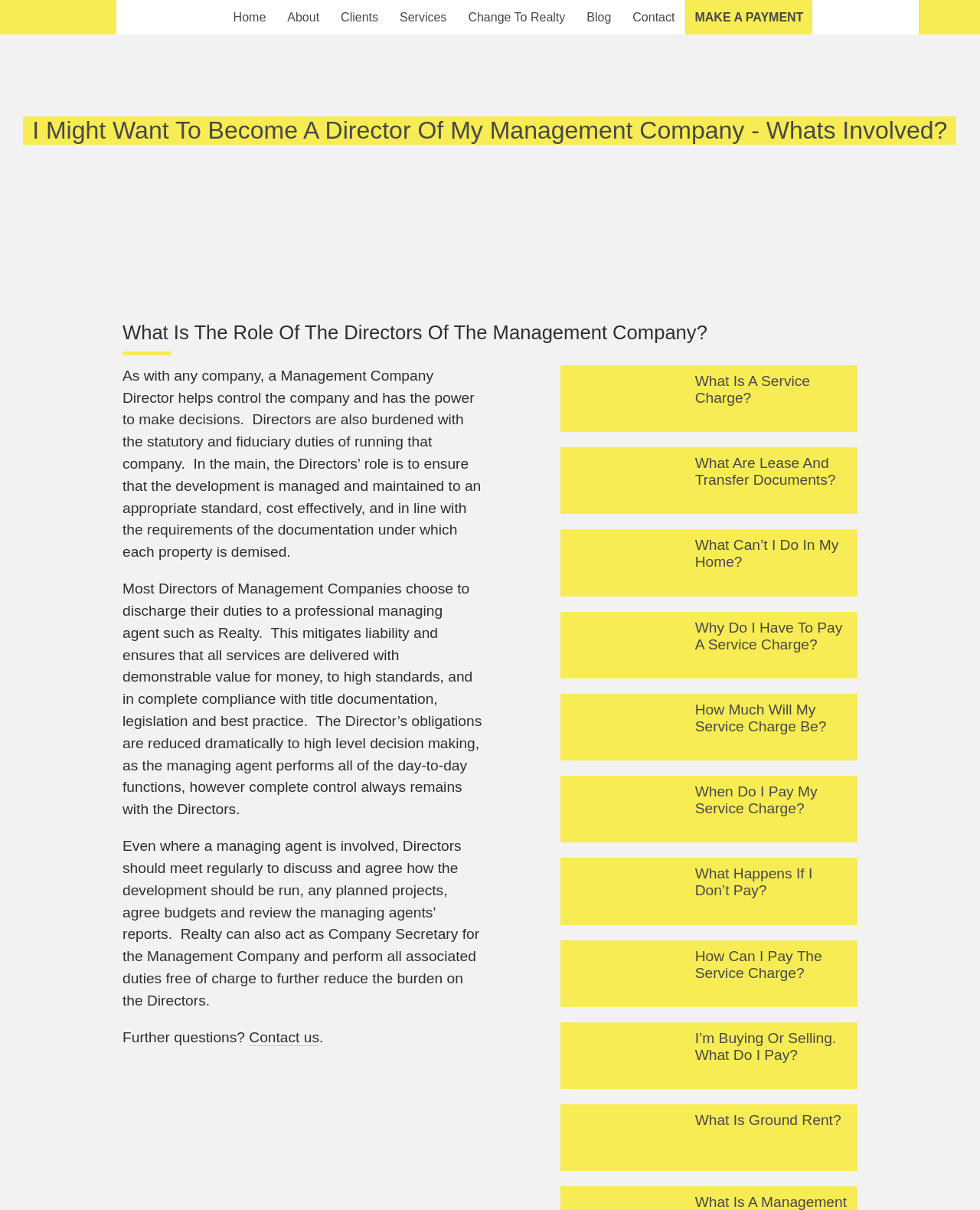Please mark the bounding box coordinates of the area that should be clicked to carry out the instruction: "Click on the 'What Is A Service Charge?' link".

[0.572, 0.302, 0.875, 0.357]